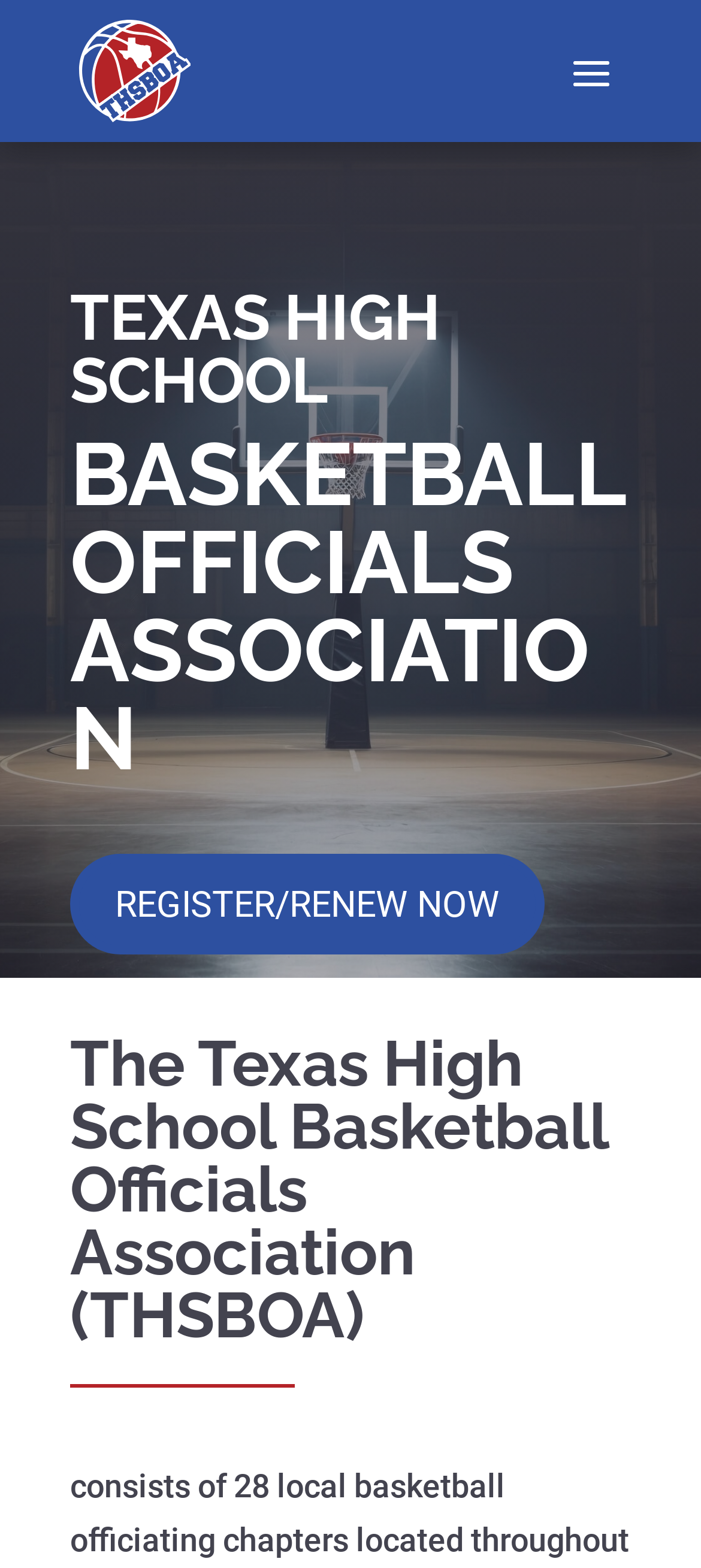Please determine the bounding box coordinates for the UI element described here. Use the format (top-left x, top-left y, bottom-right x, bottom-right y) with values bounded between 0 and 1: REGISTER/RENEW NOW

[0.1, 0.544, 0.777, 0.608]